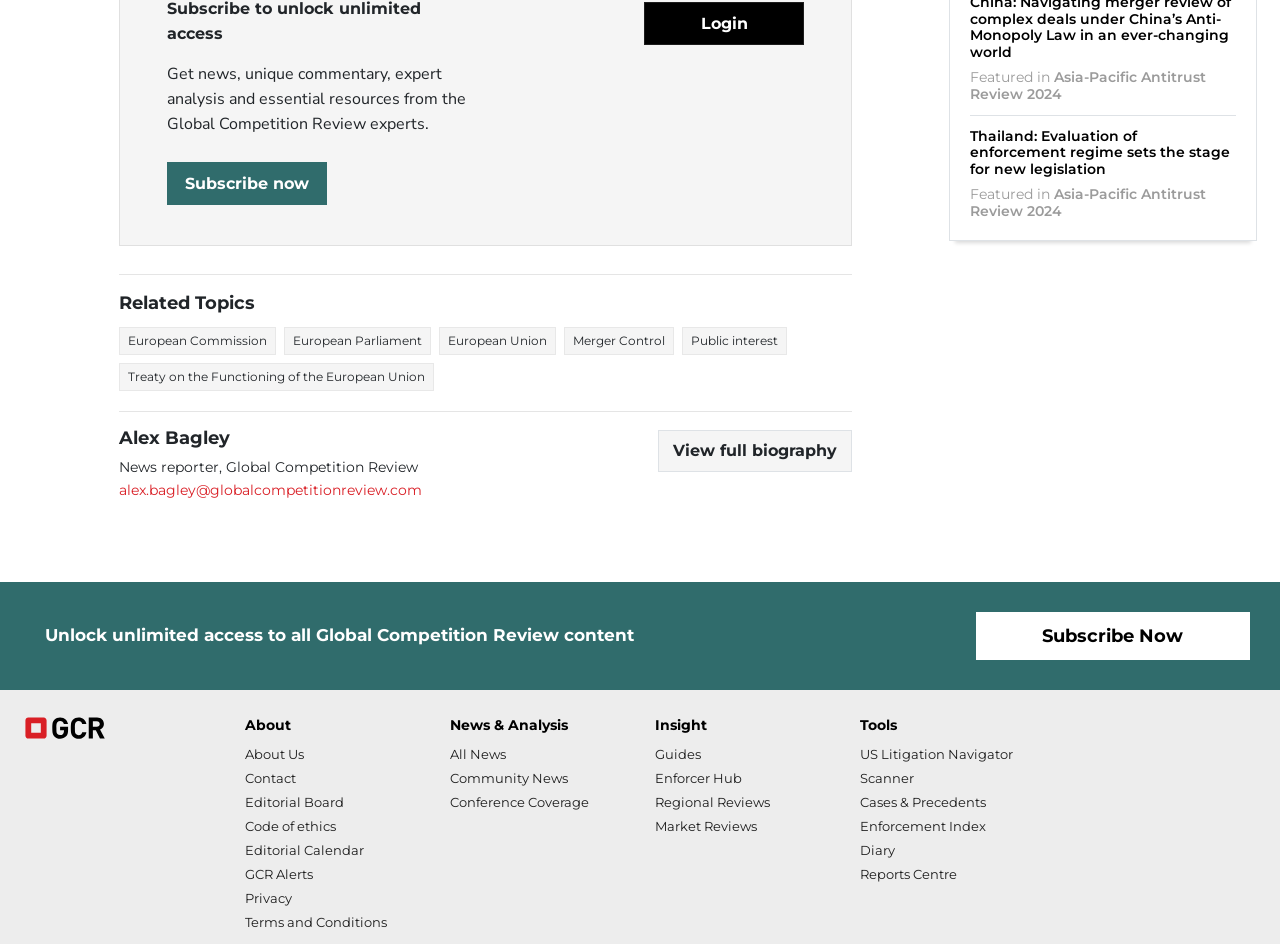Find the bounding box coordinates of the element you need to click on to perform this action: 'Subscribe now'. The coordinates should be represented by four float values between 0 and 1, in the format [left, top, right, bottom].

[0.131, 0.172, 0.256, 0.217]